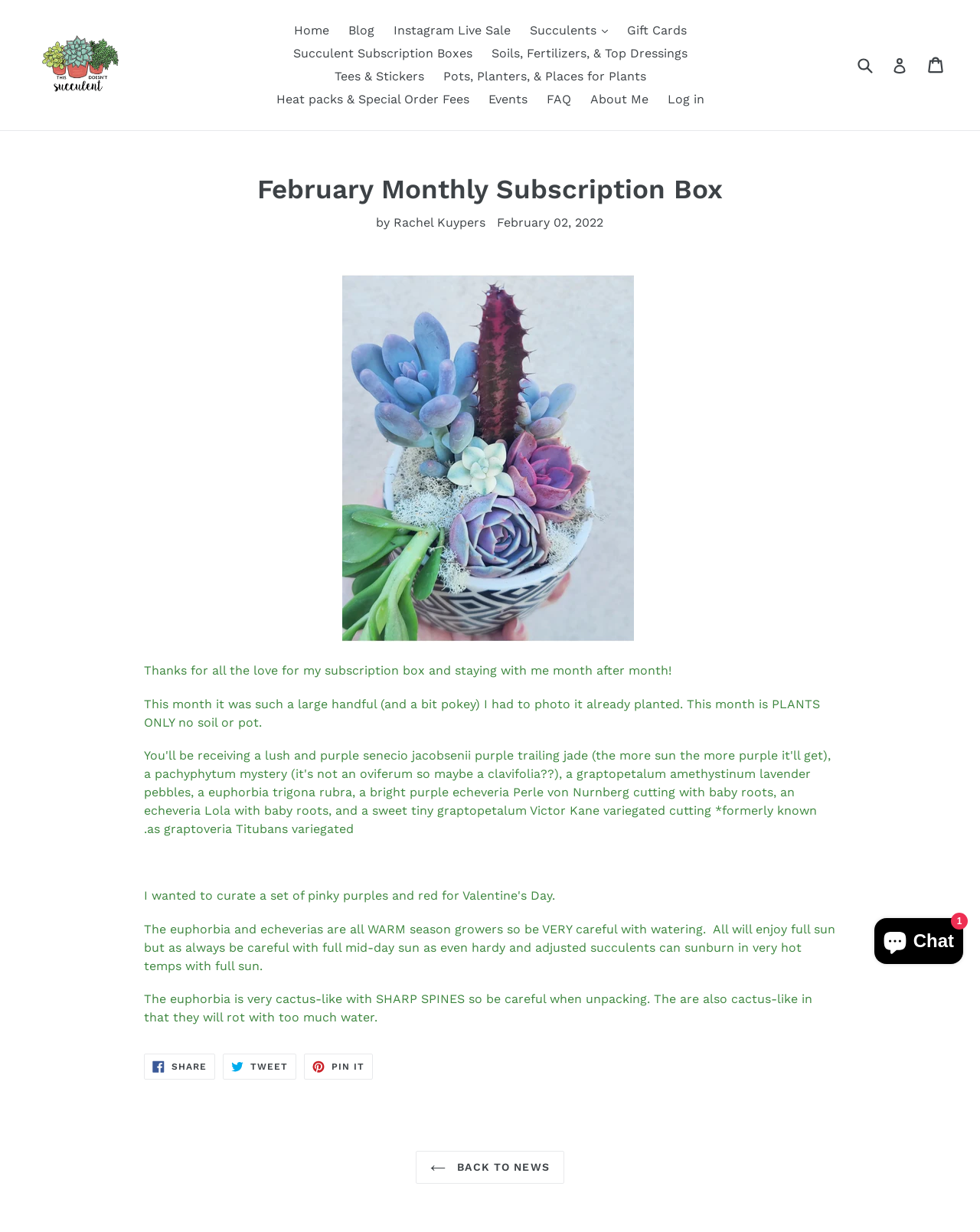Please locate the clickable area by providing the bounding box coordinates to follow this instruction: "View the 'Succulent Subscription Boxes' page".

[0.291, 0.034, 0.489, 0.053]